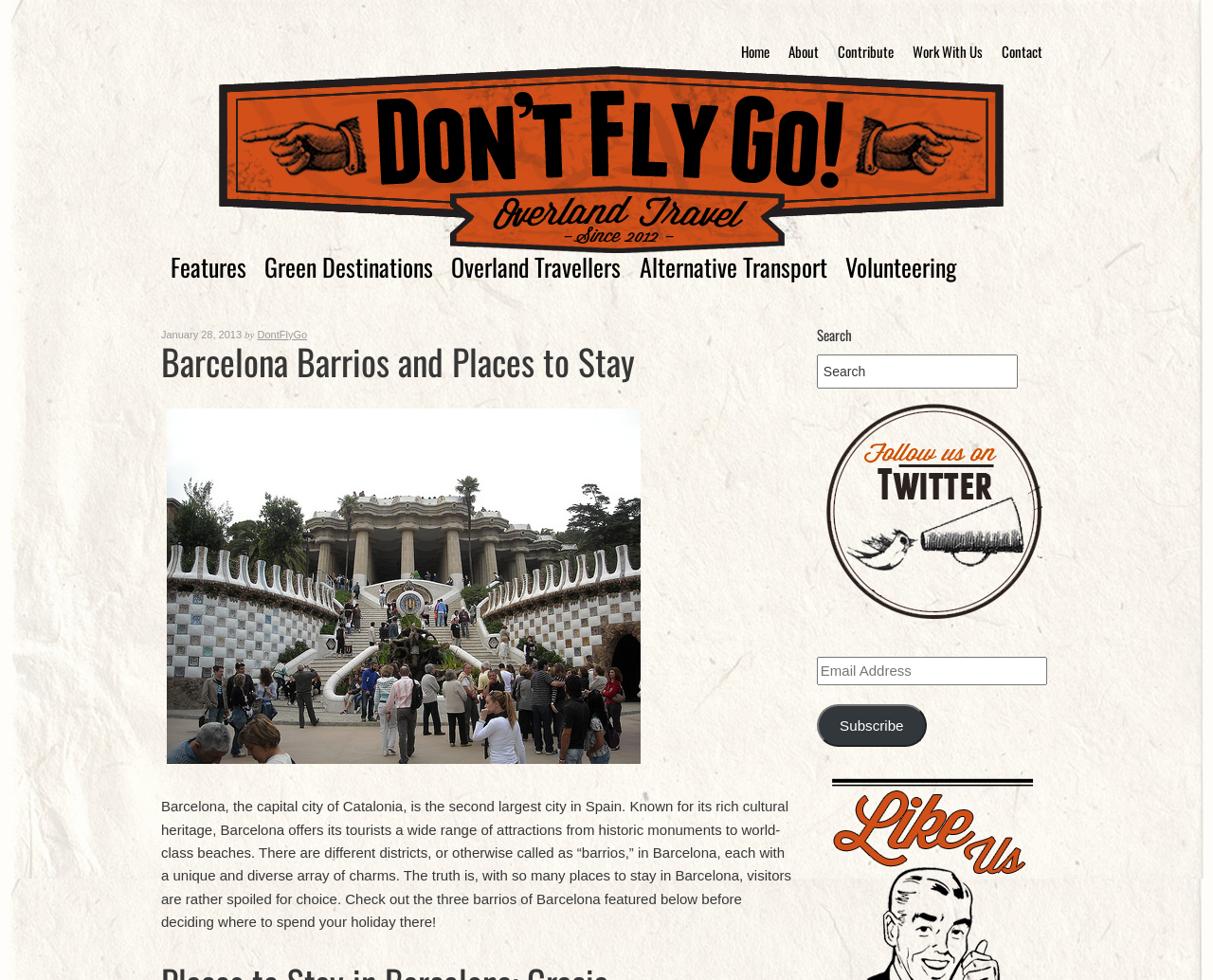How many textboxes are there in the search section?
Answer the question with detailed information derived from the image.

I examined the search section and found two textboxes, one with a label 'Search' and another with a label 'Email Address', which suggests that there are 2 textboxes in the search section.